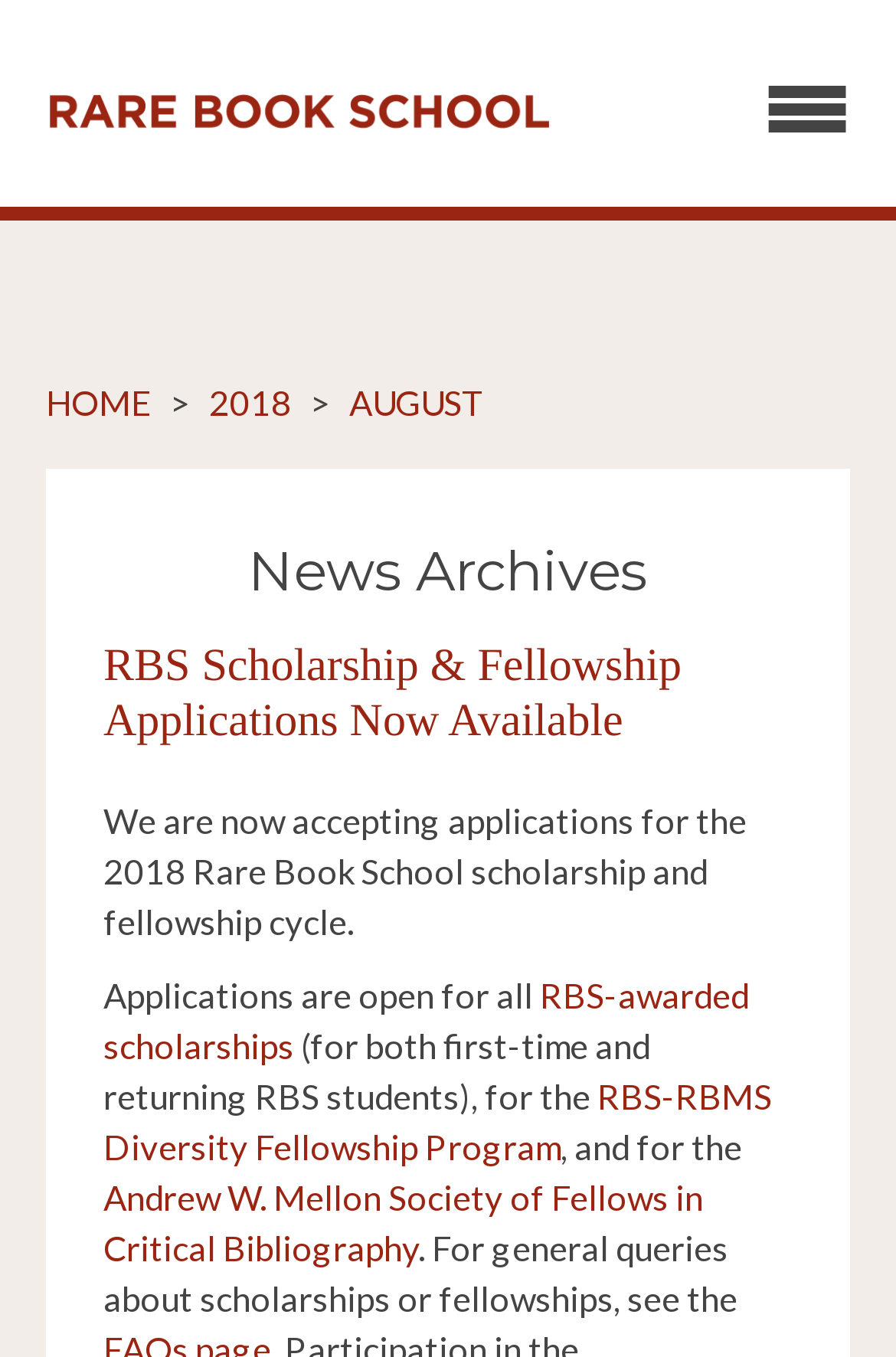Identify the bounding box coordinates for the UI element described by the following text: "RBS-RBMS Diversity Fellowship Program". Provide the coordinates as four float numbers between 0 and 1, in the format [left, top, right, bottom].

[0.115, 0.792, 0.862, 0.86]